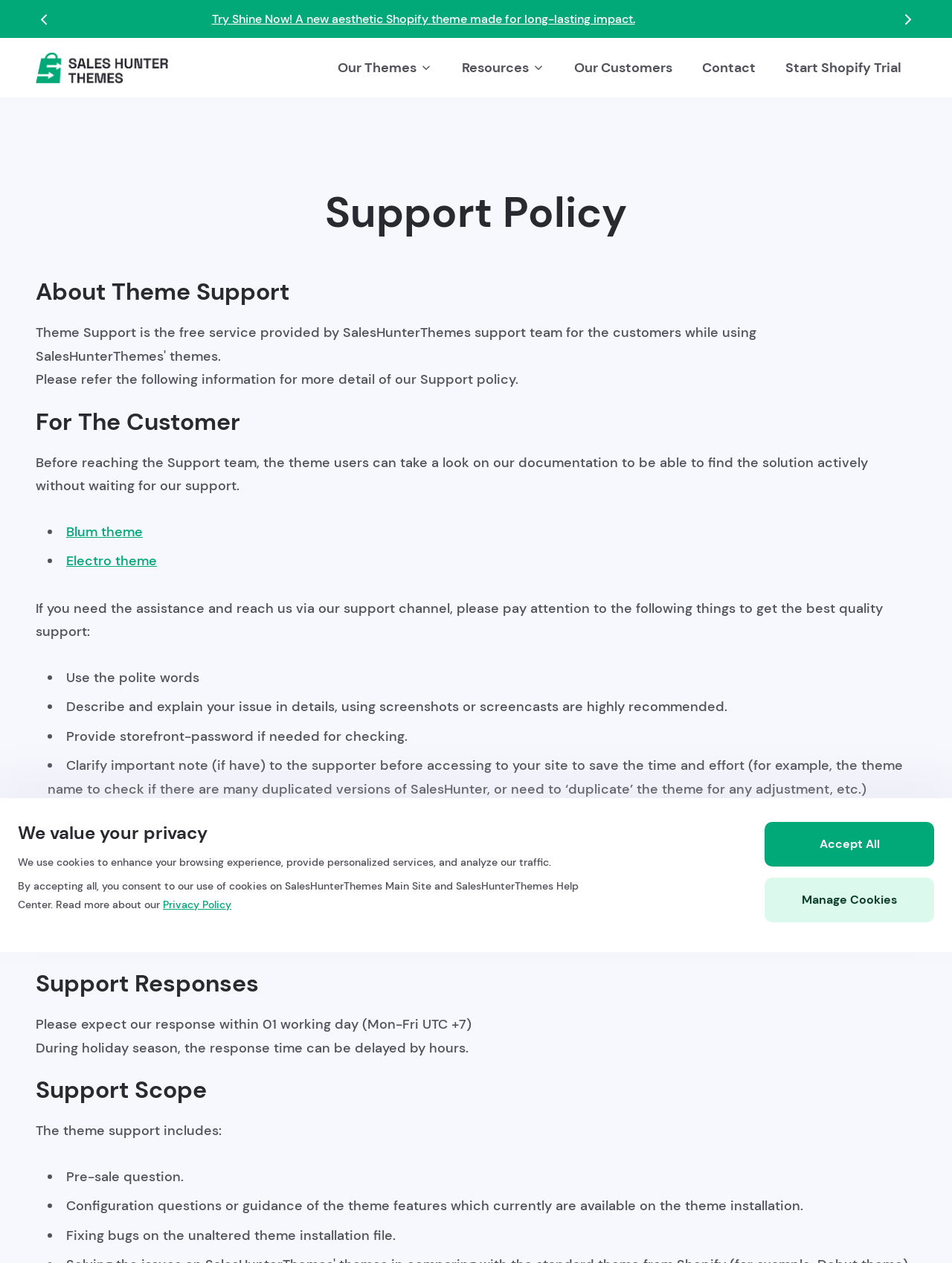Using the element description: "Start Shopify Trial", determine the bounding box coordinates. The coordinates should be in the format [left, top, right, bottom], with values between 0 and 1.

[0.825, 0.045, 0.947, 0.062]